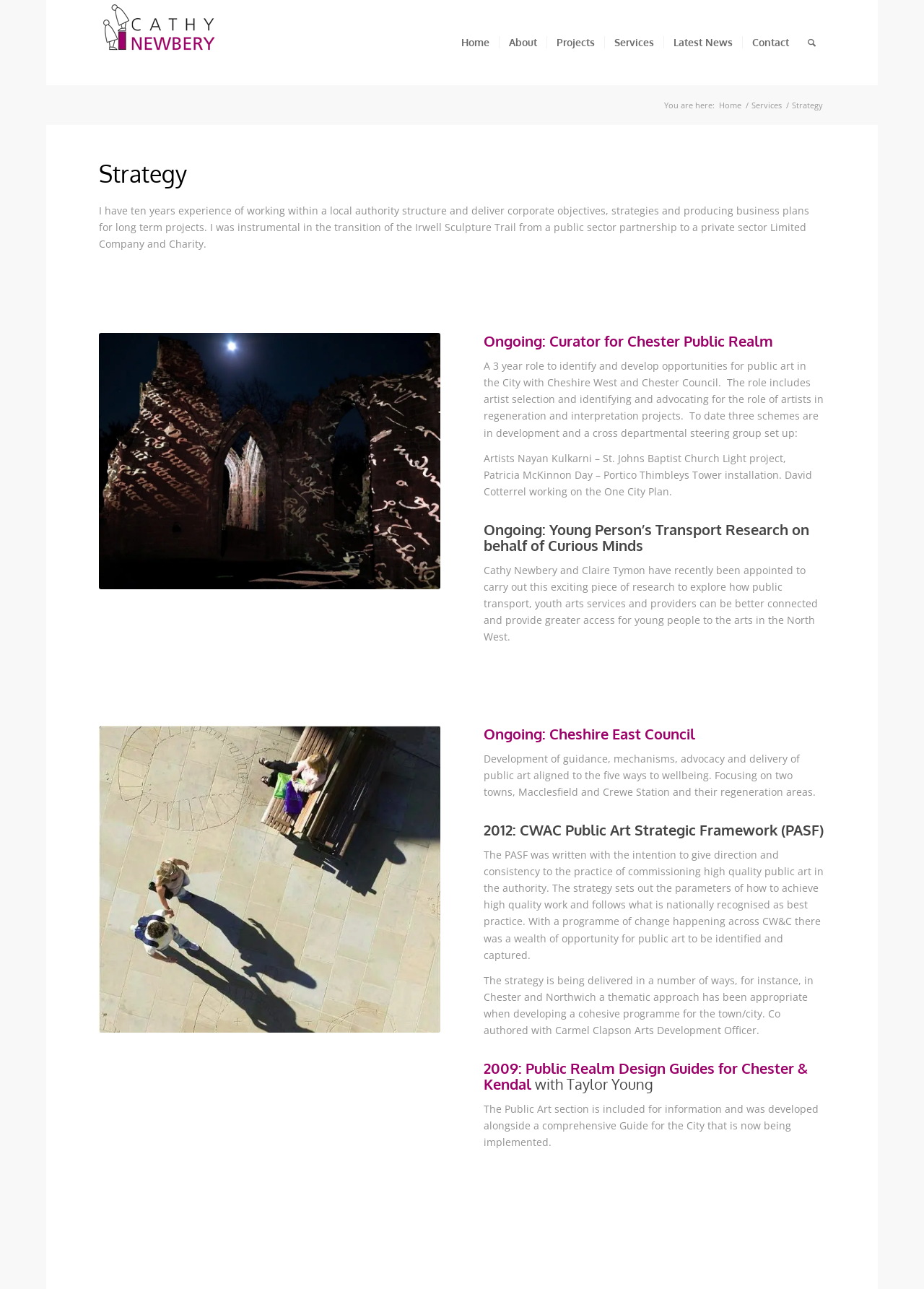Determine the bounding box coordinates of the clickable element necessary to fulfill the instruction: "Click on the 'Cathy Newbery' link". Provide the coordinates as four float numbers within the 0 to 1 range, i.e., [left, top, right, bottom].

[0.107, 0.0, 0.237, 0.066]